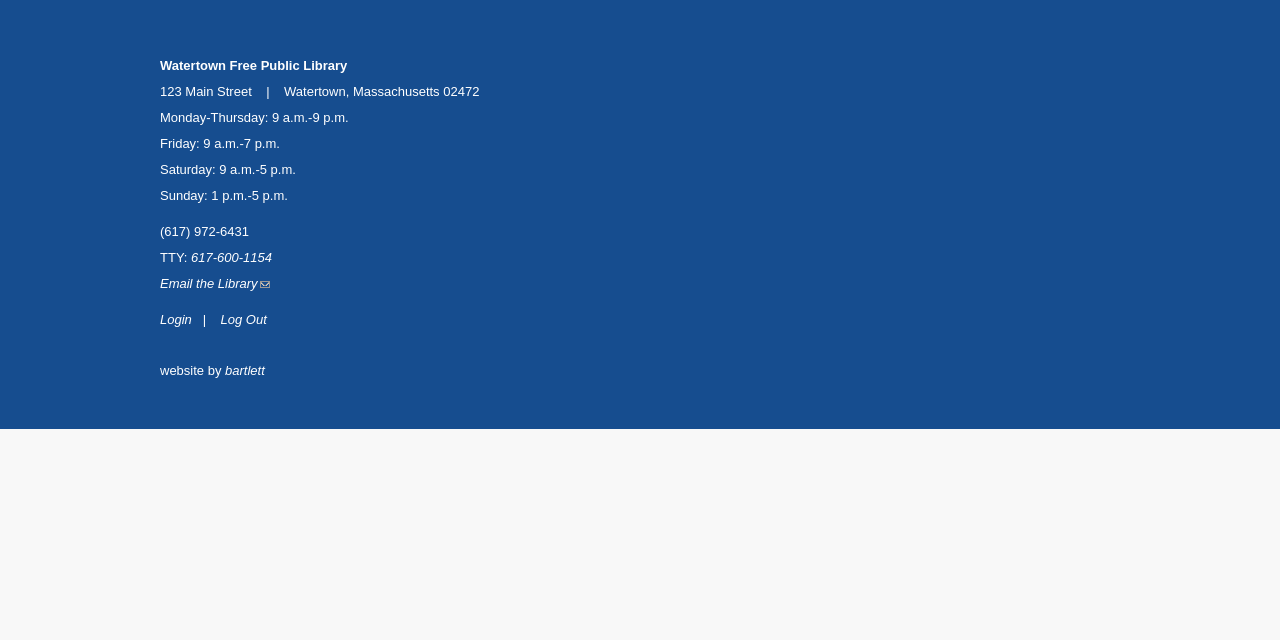From the webpage screenshot, predict the bounding box of the UI element that matches this description: "Login".

[0.125, 0.488, 0.15, 0.511]